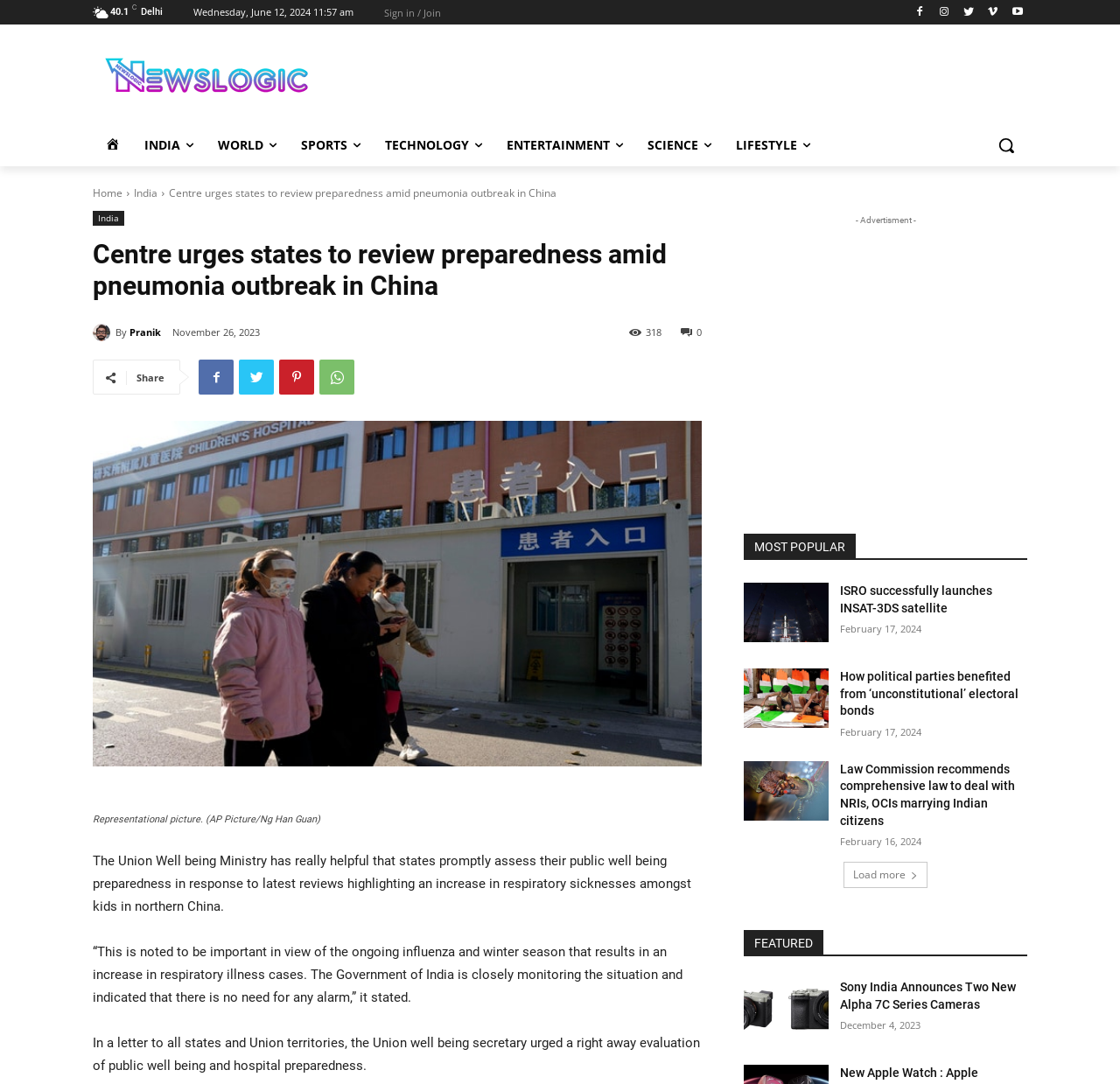Determine the bounding box coordinates of the target area to click to execute the following instruction: "Click on the 'Sign in / Join' link."

[0.343, 0.007, 0.394, 0.016]